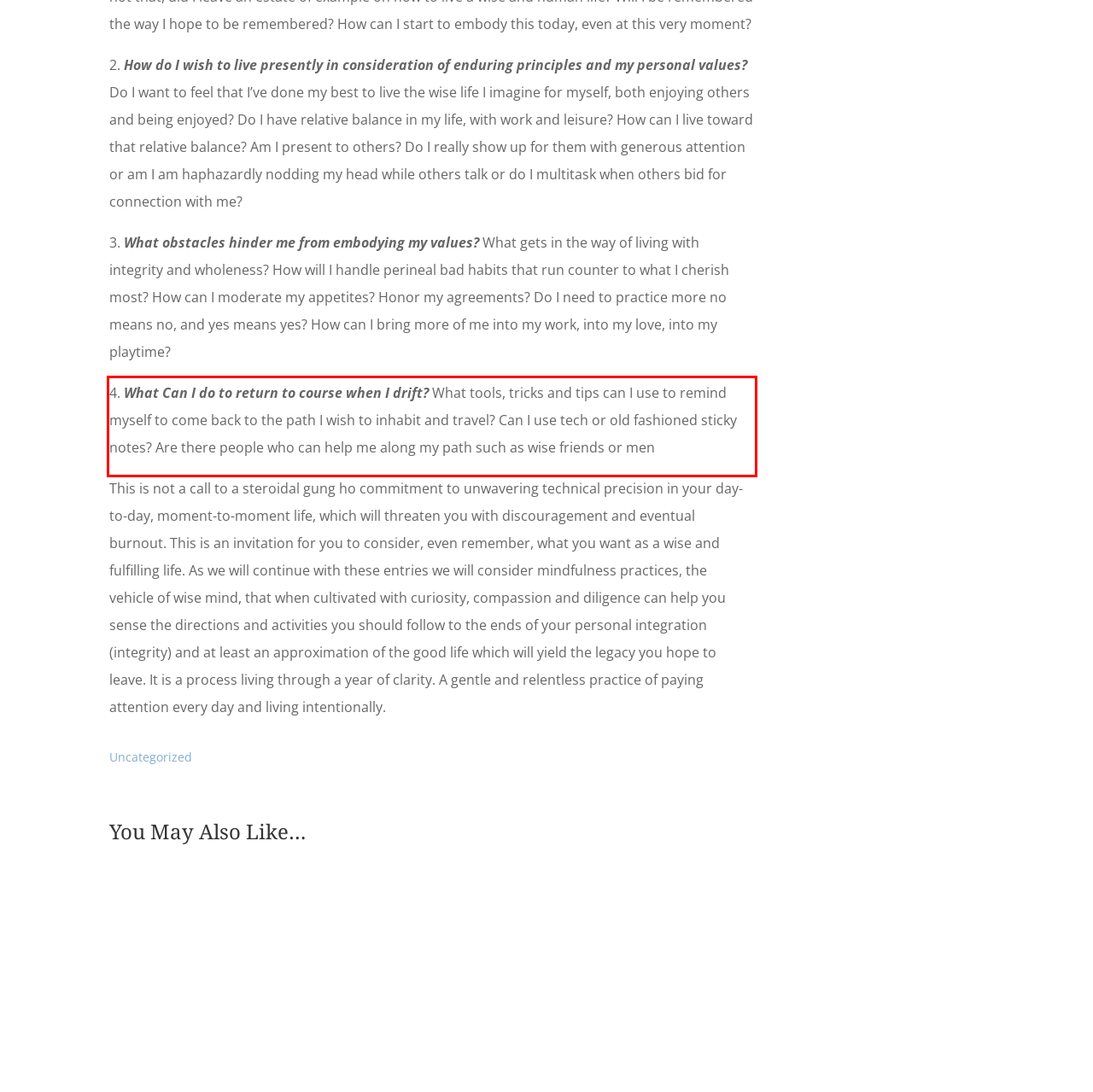You have a screenshot with a red rectangle around a UI element. Recognize and extract the text within this red bounding box using OCR.

4. What Can I do to return to course when I drift? What tools, tricks and tips can I use to remind myself to come back to the path I wish to inhabit and travel? Can I use tech or old fashioned sticky notes? Are there people who can help me along my path such as wise friends or men